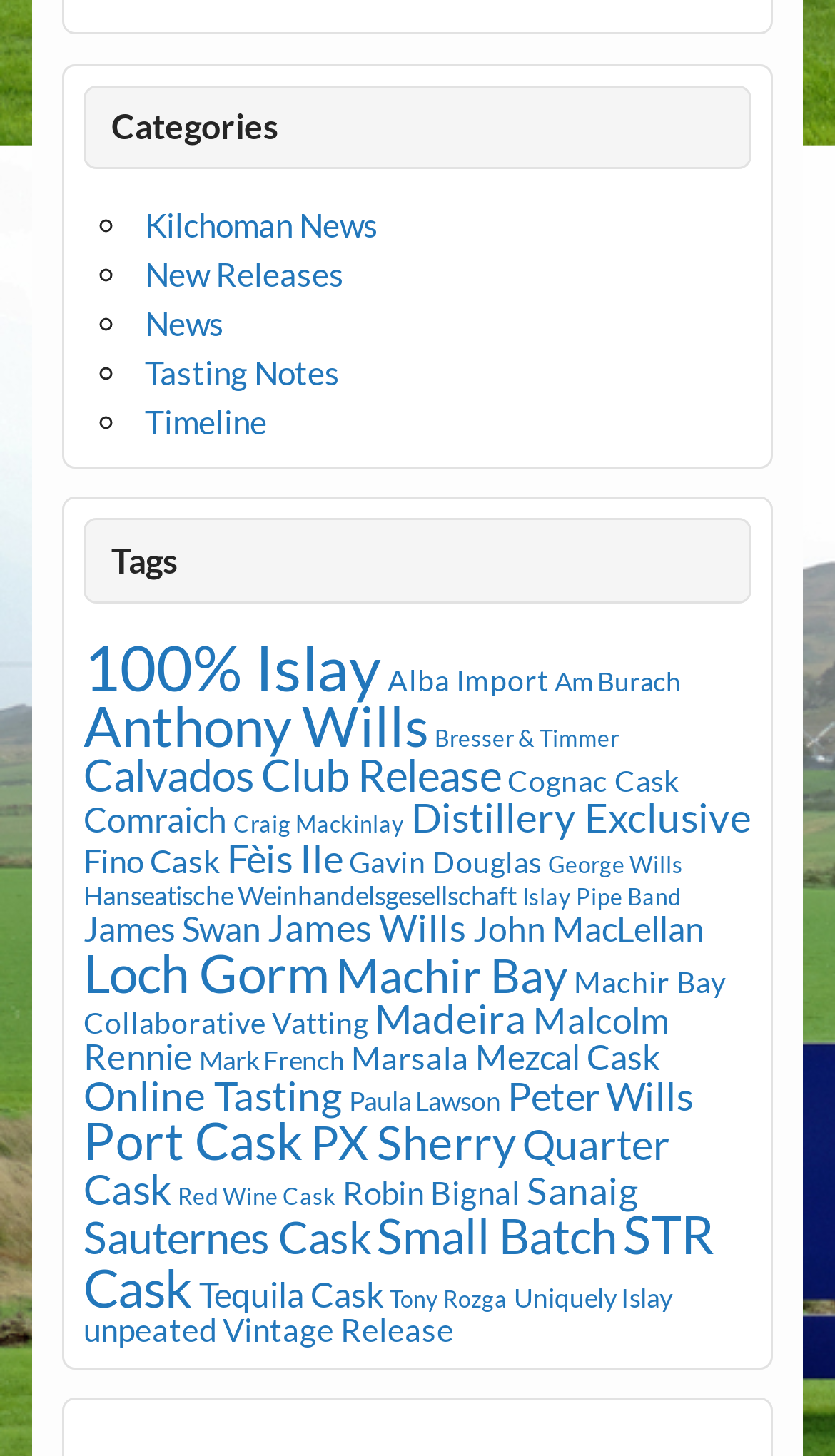Analyze the image and deliver a detailed answer to the question: What is the last tag listed?

I scrolled down to the bottom of the 'Tags' section and found that the last link is 'Vintage Release (6 items)'.